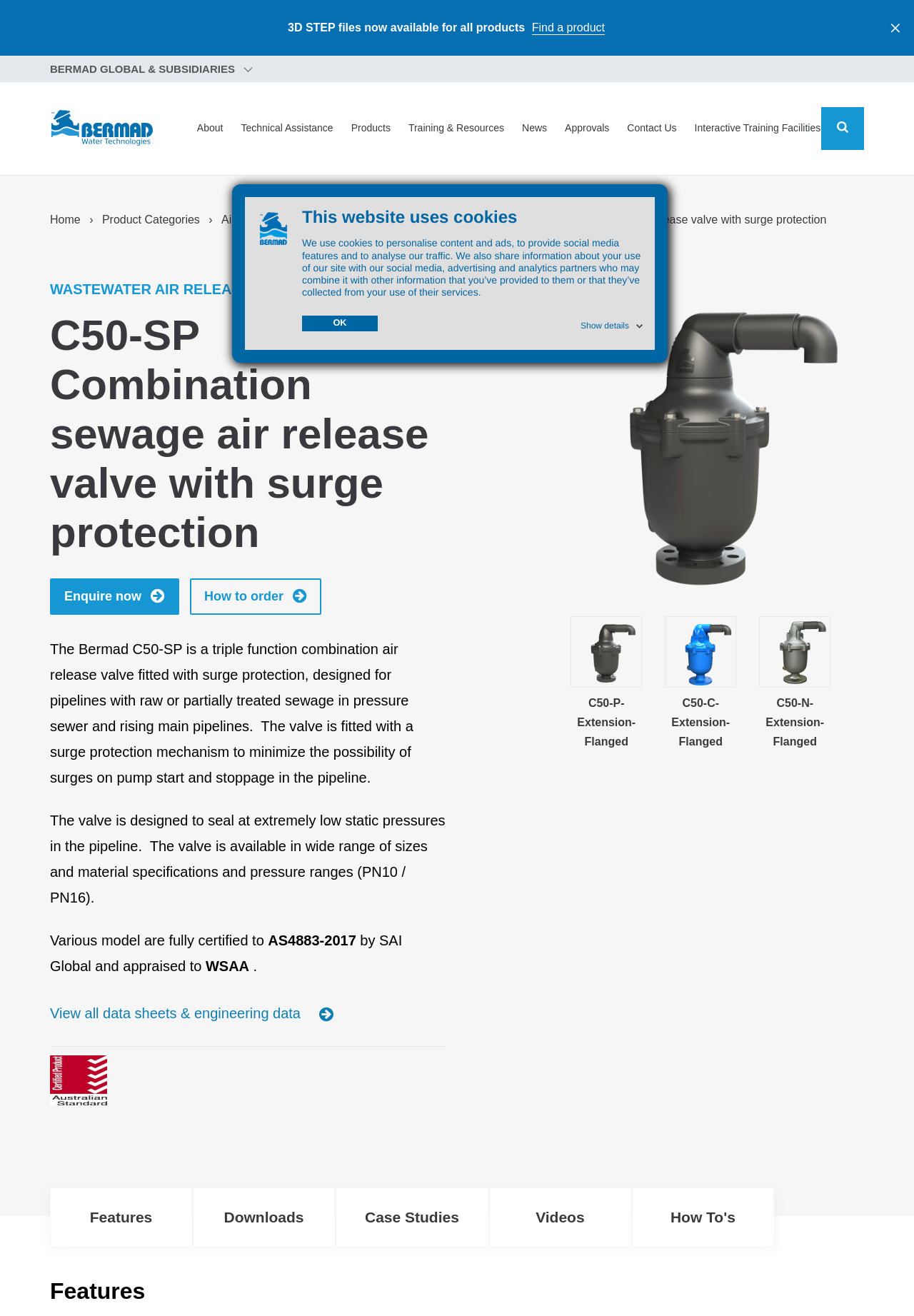Please identify the bounding box coordinates of the clickable element to fulfill the following instruction: "View the product categories". The coordinates should be four float numbers between 0 and 1, i.e., [left, top, right, bottom].

[0.112, 0.162, 0.219, 0.173]